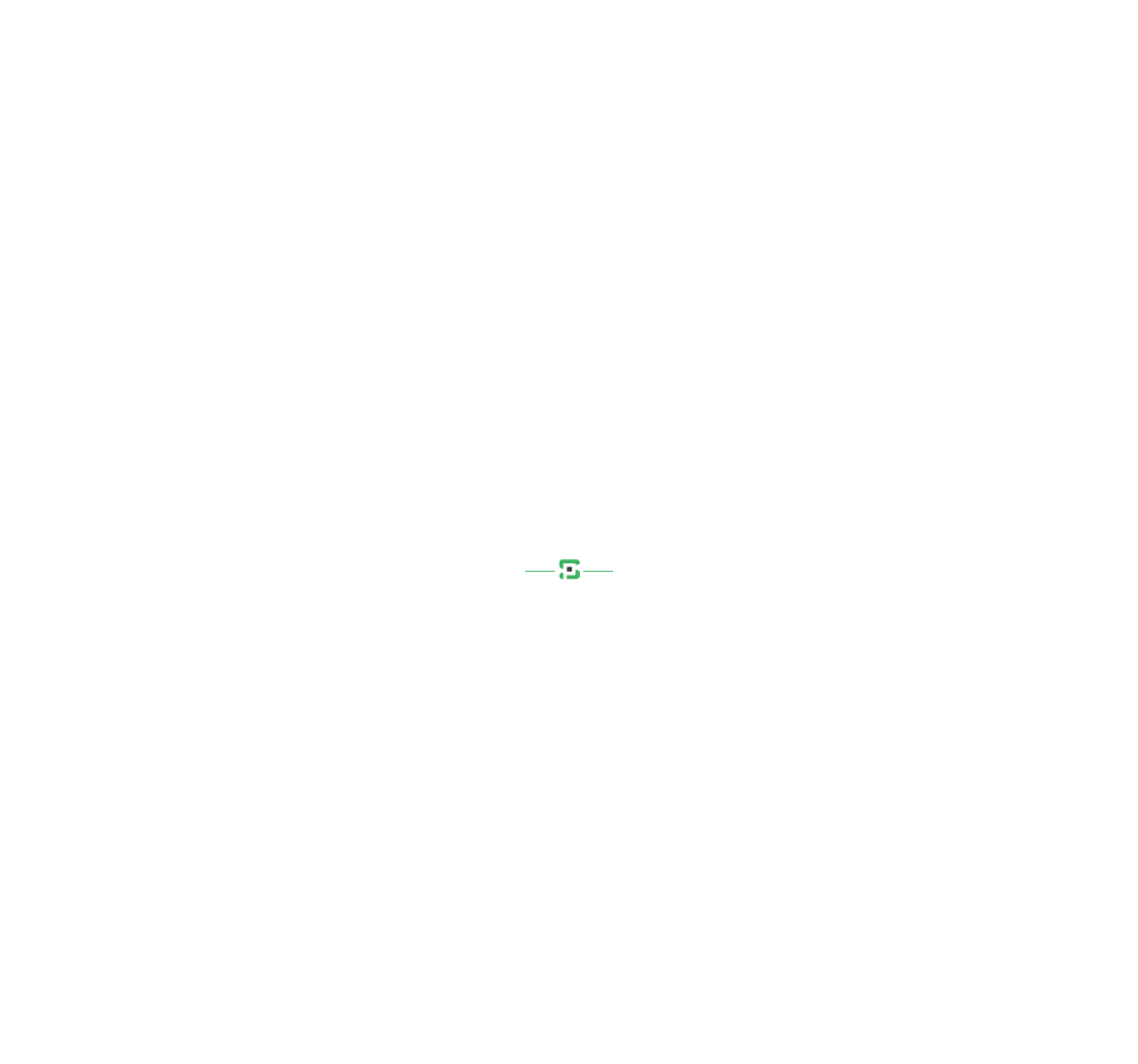Provide the bounding box coordinates of the HTML element this sentence describes: "Silicone and Adhesives". The bounding box coordinates consist of four float numbers between 0 and 1, i.e., [left, top, right, bottom].

[0.717, 0.401, 0.934, 0.429]